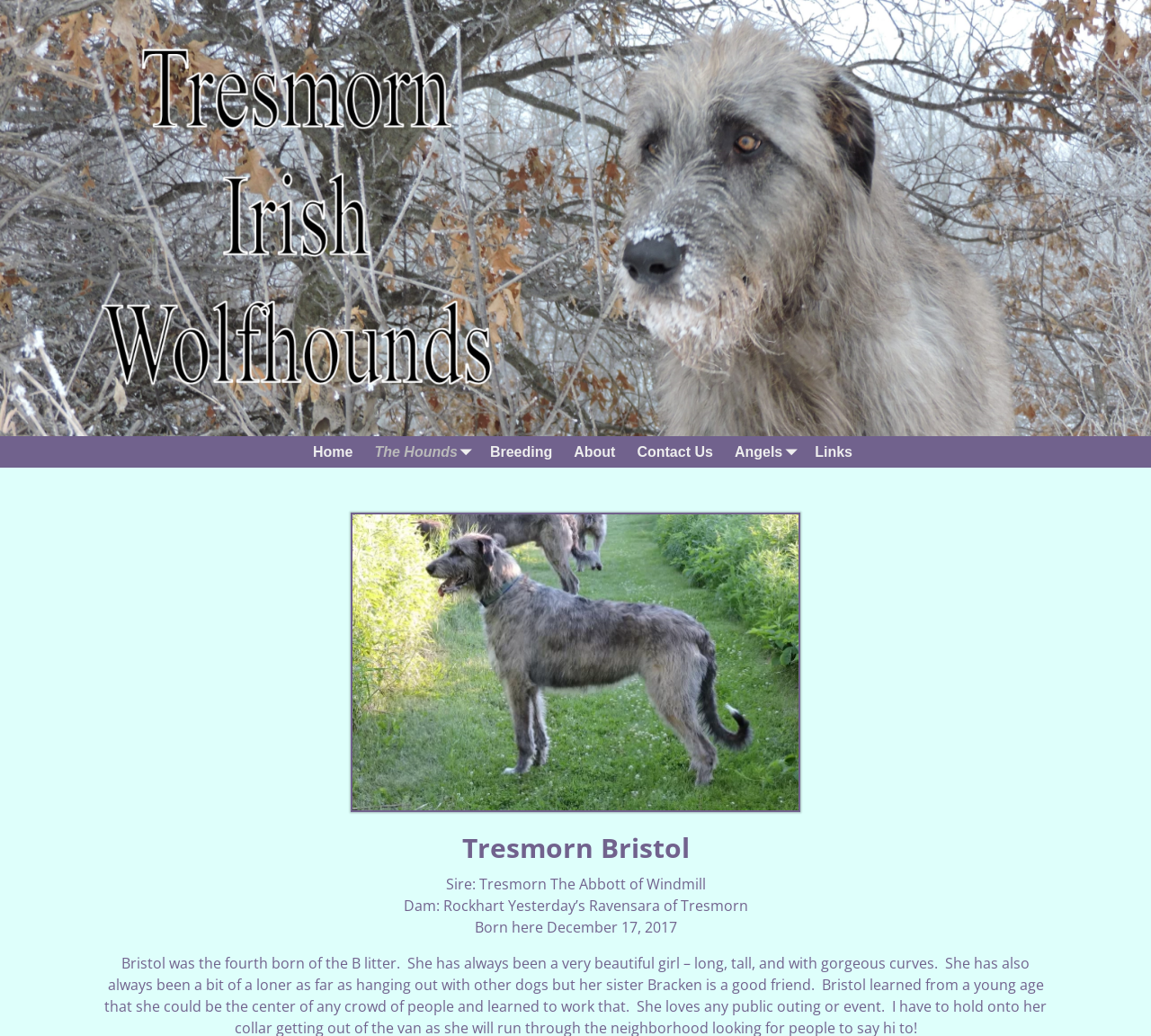Answer the following inquiry with a single word or phrase:
What is the name of the sire?

Tresmorn The Abbott of Windmill